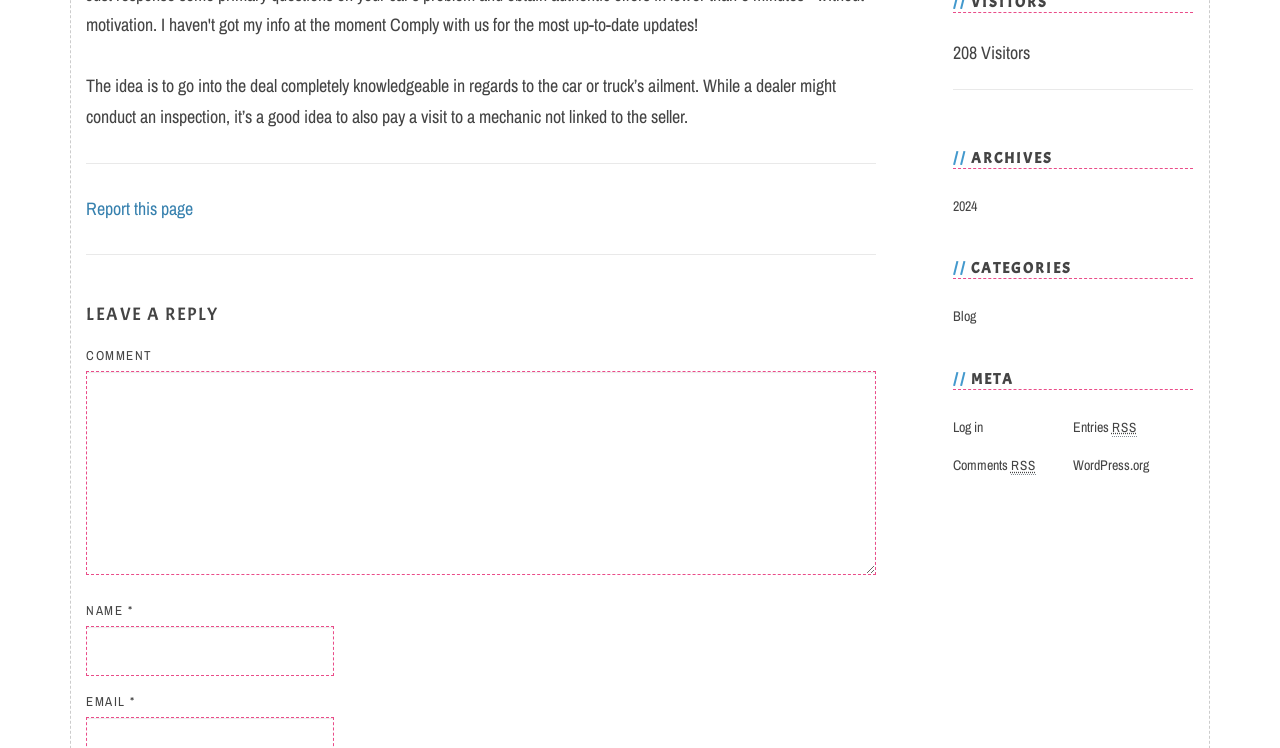Using the description "Earth energy – longitude", predict the bounding box of the relevant HTML element.

None